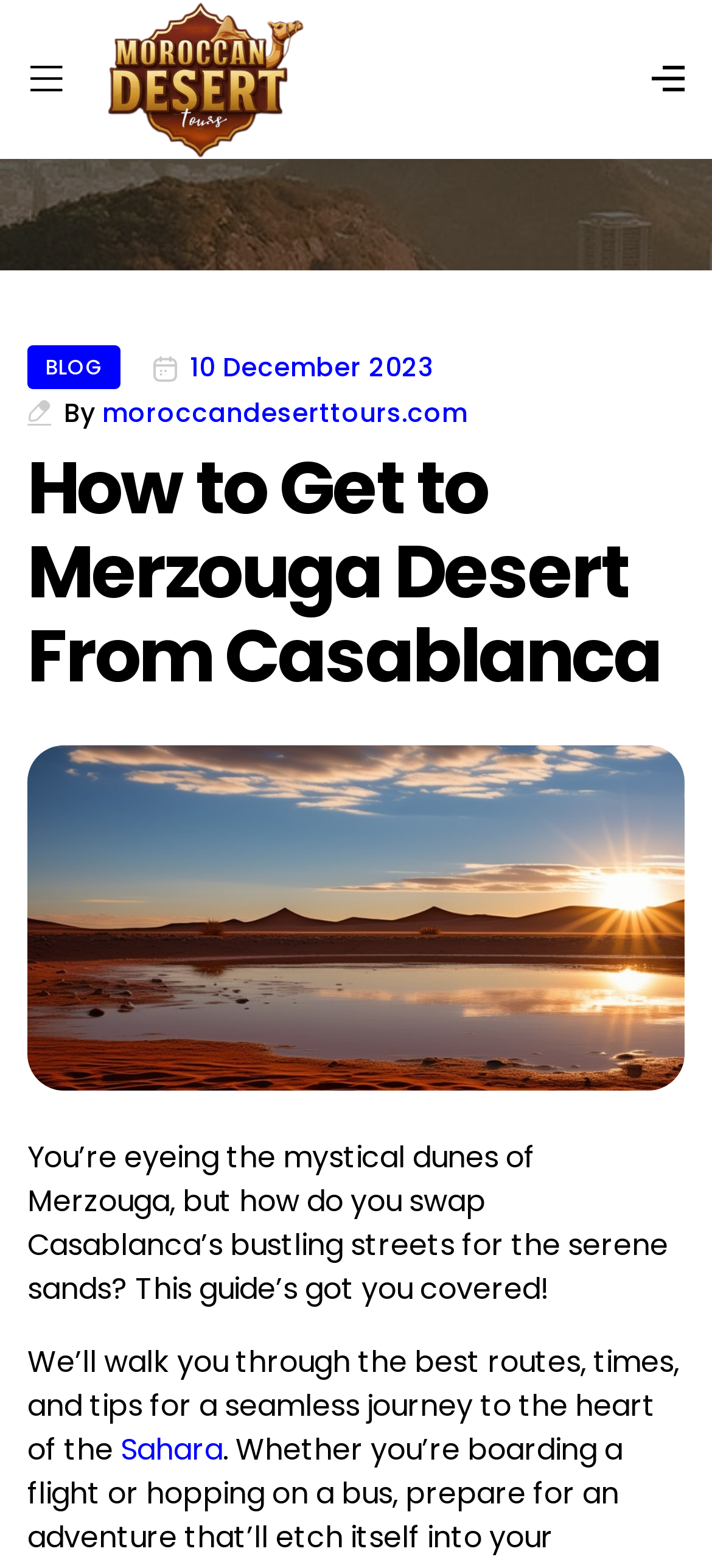What is the destination of the journey described?
Provide a concise answer using a single word or phrase based on the image.

Merzouga Desert